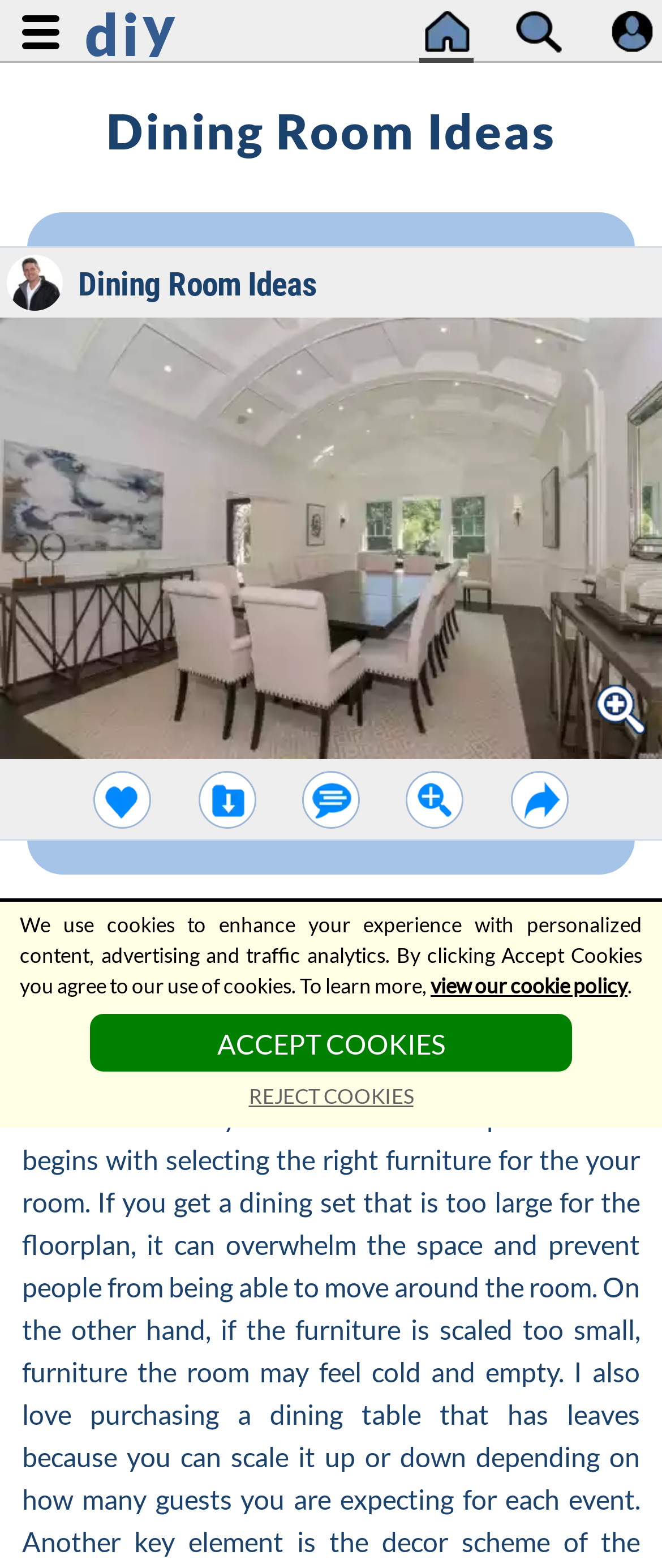How many images are visible on the top of the webpage?
Based on the image, provide a one-word or brief-phrase response.

3